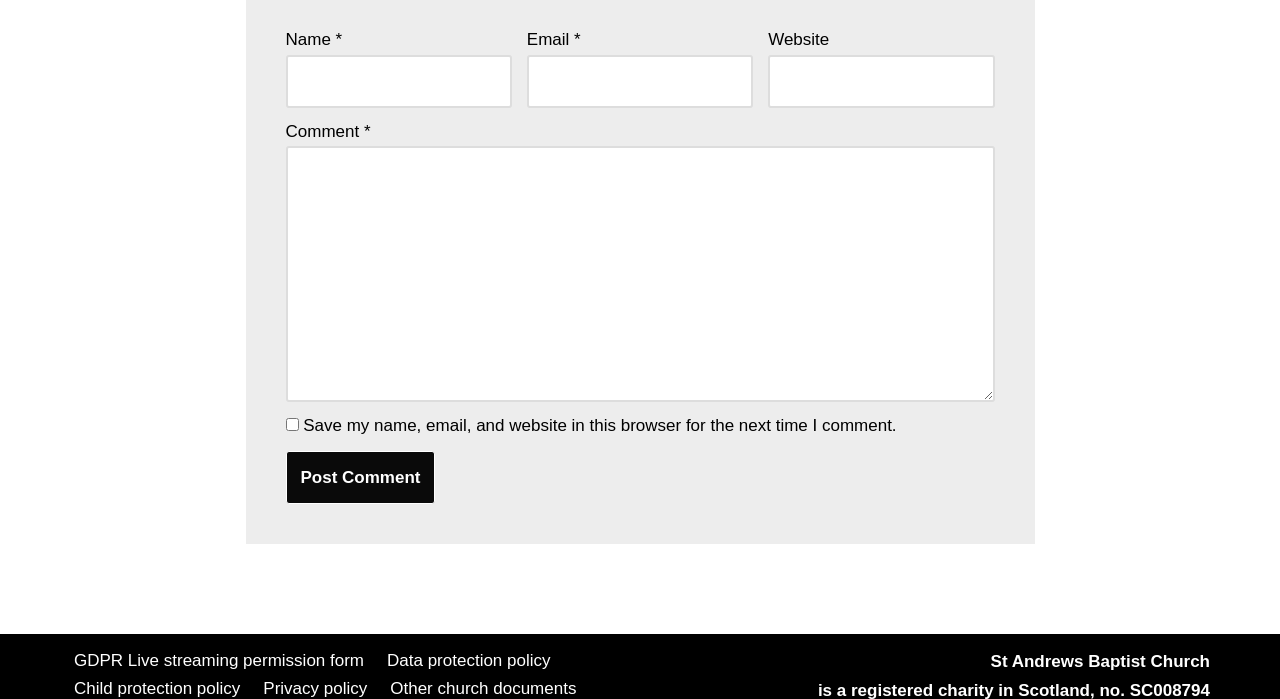Identify and provide the bounding box coordinates of the UI element described: "parent_node: Comment * name="comment"". The coordinates should be formatted as [left, top, right, bottom], with each number being a float between 0 and 1.

[0.223, 0.21, 0.777, 0.575]